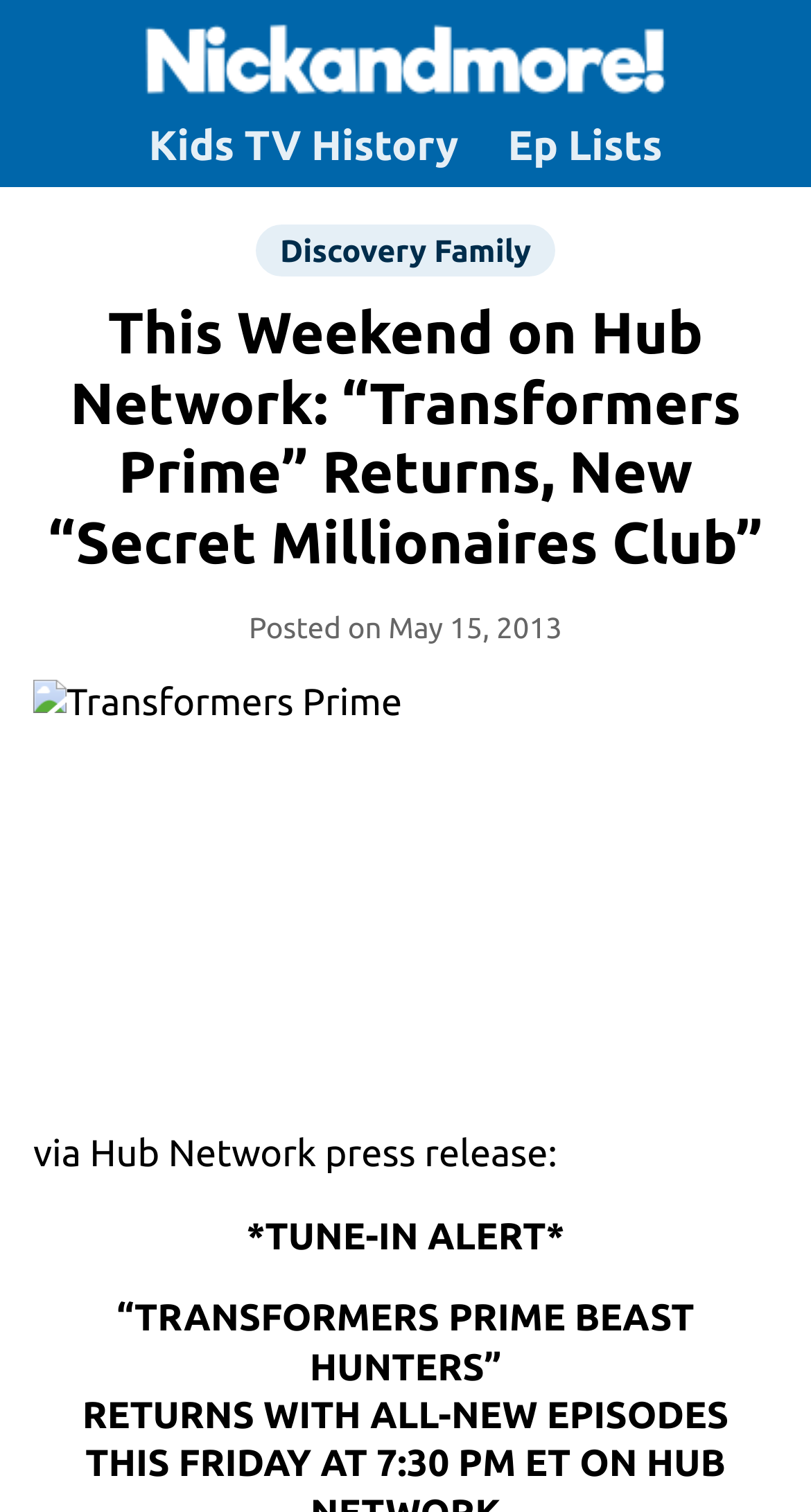Determine the bounding box coordinates in the format (top-left x, top-left y, bottom-right x, bottom-right y). Ensure all values are floating point numbers between 0 and 1. Identify the bounding box of the UI element described by: Kids TV History

[0.183, 0.082, 0.565, 0.11]